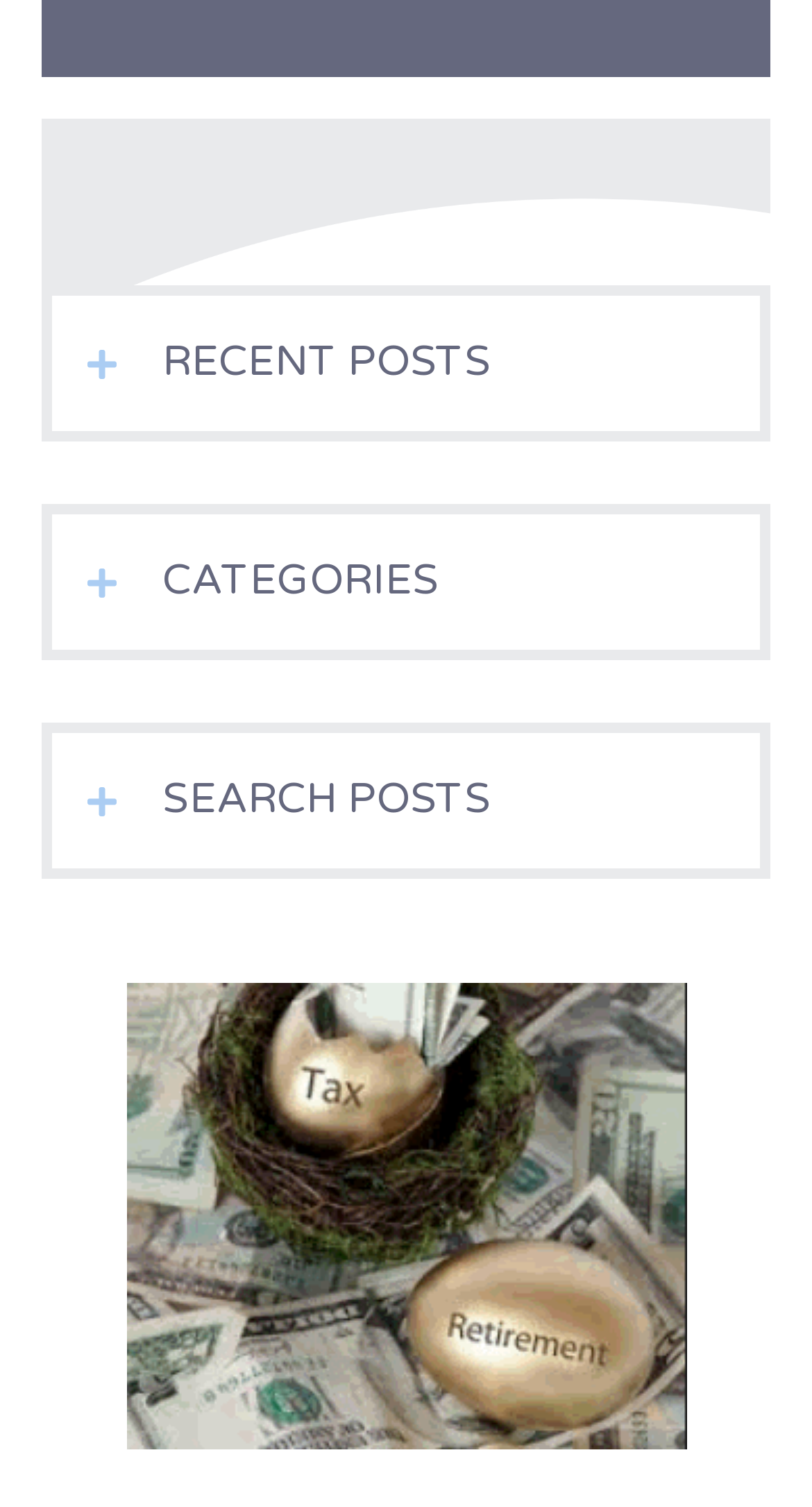Identify the bounding box for the element characterized by the following description: "parent_node: CATEGORIES".

[0.103, 0.362, 0.149, 0.411]